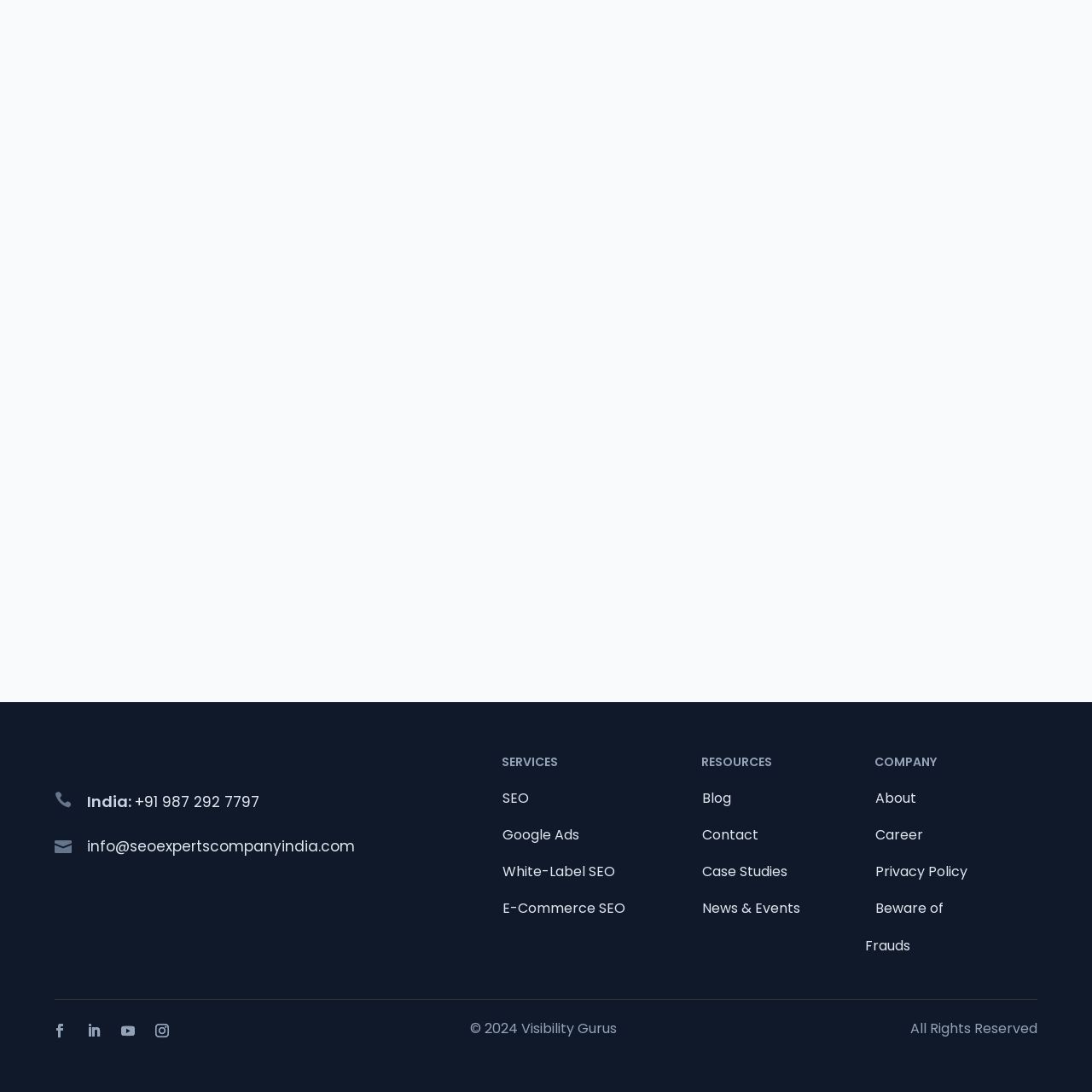Predict the bounding box coordinates of the area that should be clicked to accomplish the following instruction: "Click on the 'Ecommerce Copywriting: Tested Hacks That Drive Sales' link". The bounding box coordinates should consist of four float numbers between 0 and 1, i.e., [left, top, right, bottom].

[0.049, 0.016, 0.951, 0.466]